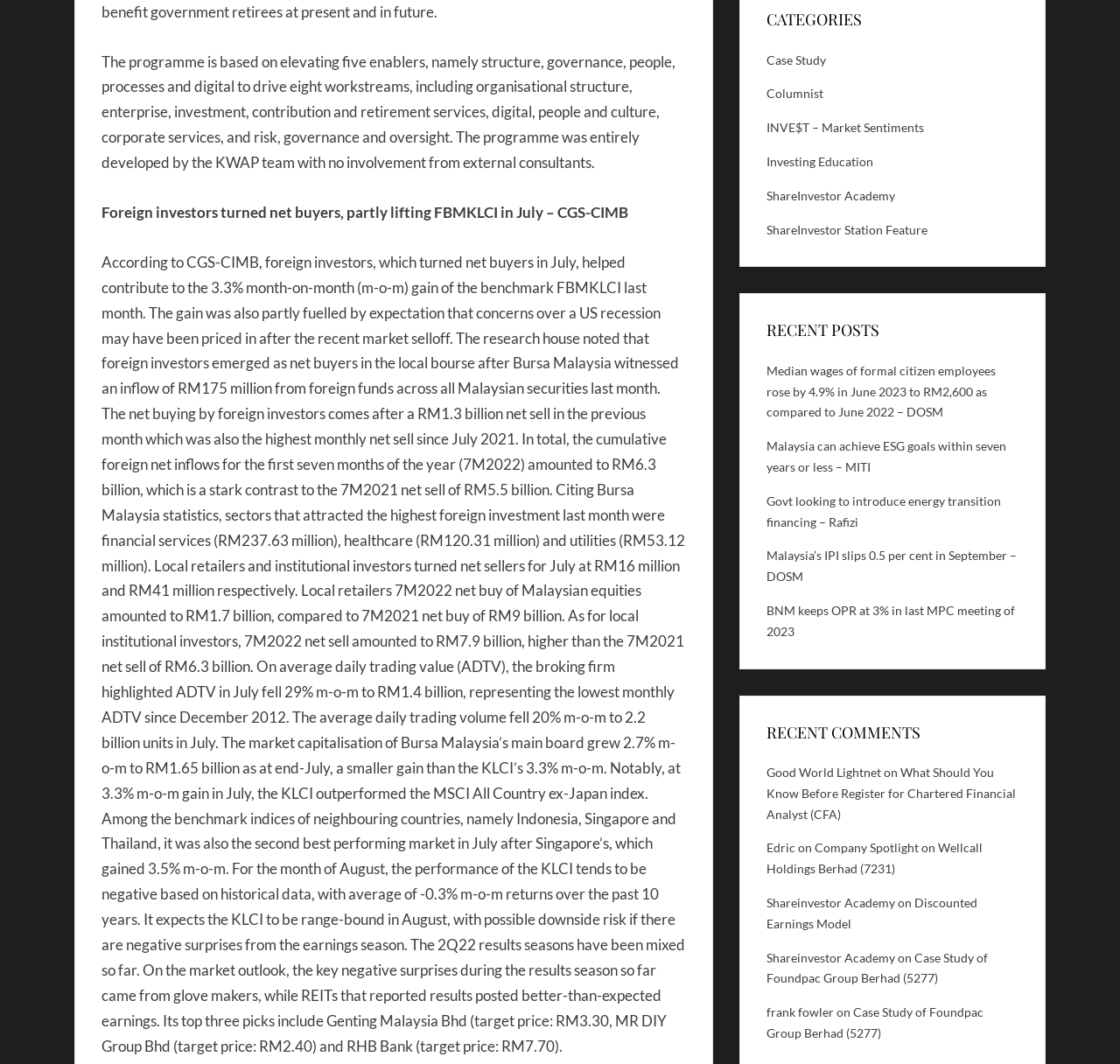Determine the bounding box coordinates for the UI element matching this description: "TESTIMONIAL".

None